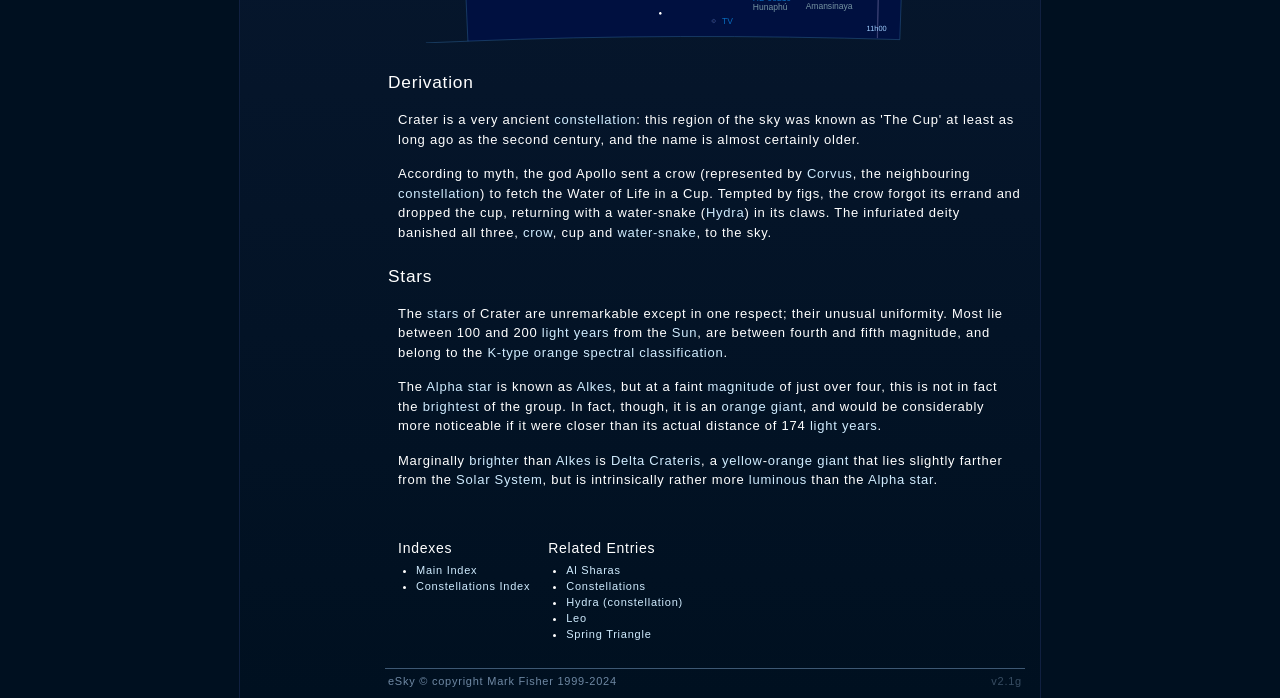Identify the bounding box of the UI component described as: "Next Post →".

None